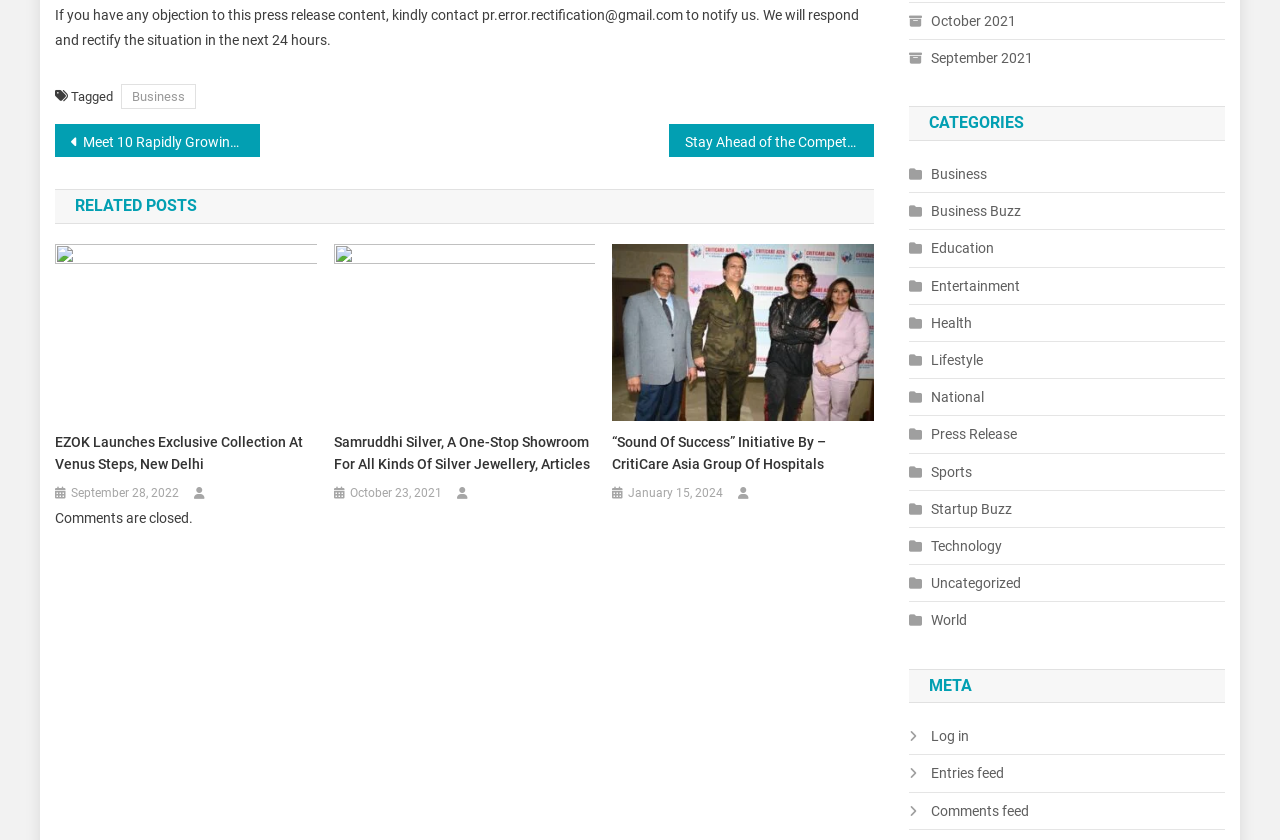Refer to the screenshot and give an in-depth answer to this question: What is the date of the post 'Meet 10 Rapidly Growing Indian Companies Making an Impact in 2023'?

The post 'Meet 10 Rapidly Growing Indian Companies Making an Impact in 2023' is listed on the webpage, but its date is not specified. However, there are other posts on the webpage that have dates specified, such as 'September 28, 2022', 'October 23, 2021', and 'January 15, 2024'.